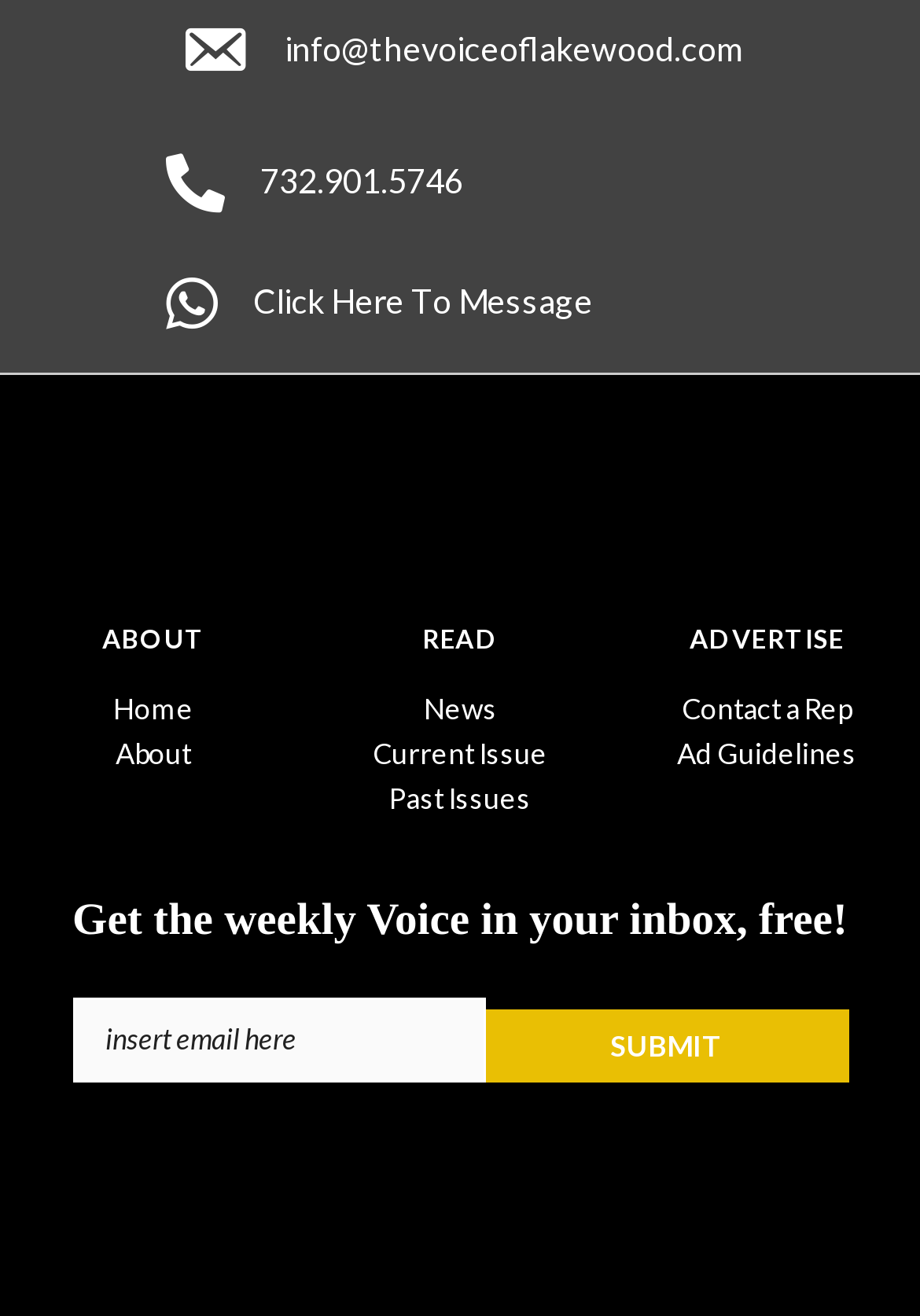Based on the image, please respond to the question with as much detail as possible:
What is the email address to contact?

I found the email address by looking at the link element with the text 'info@thevoiceoflakewood.com' at the top of the webpage.